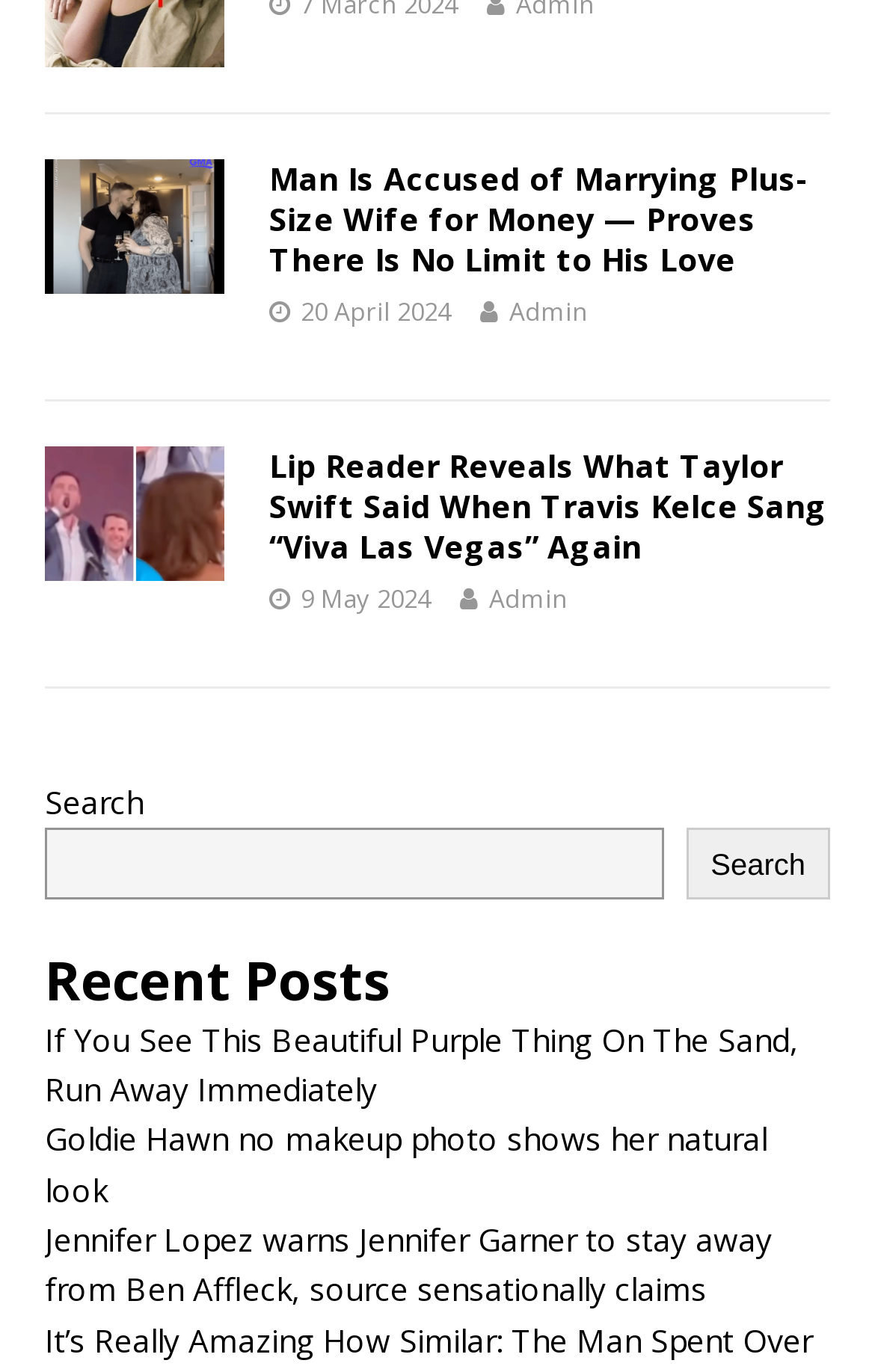Find the bounding box coordinates of the element to click in order to complete this instruction: "Click on the link to the Admin page". The bounding box coordinates must be four float numbers between 0 and 1, denoted as [left, top, right, bottom].

[0.582, 0.214, 0.672, 0.239]